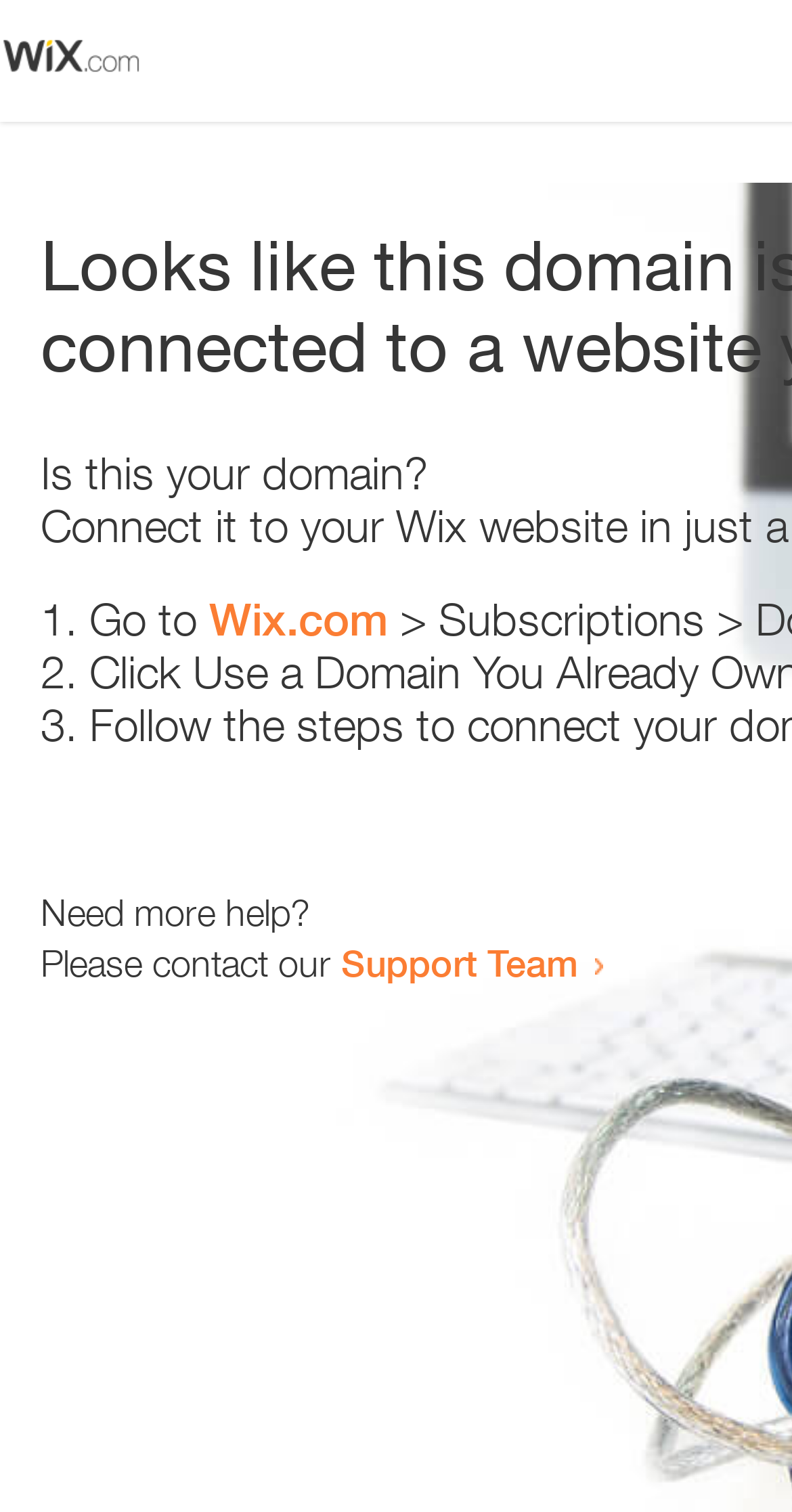Use a single word or phrase to respond to the question:
Is the webpage asking a question?

Yes